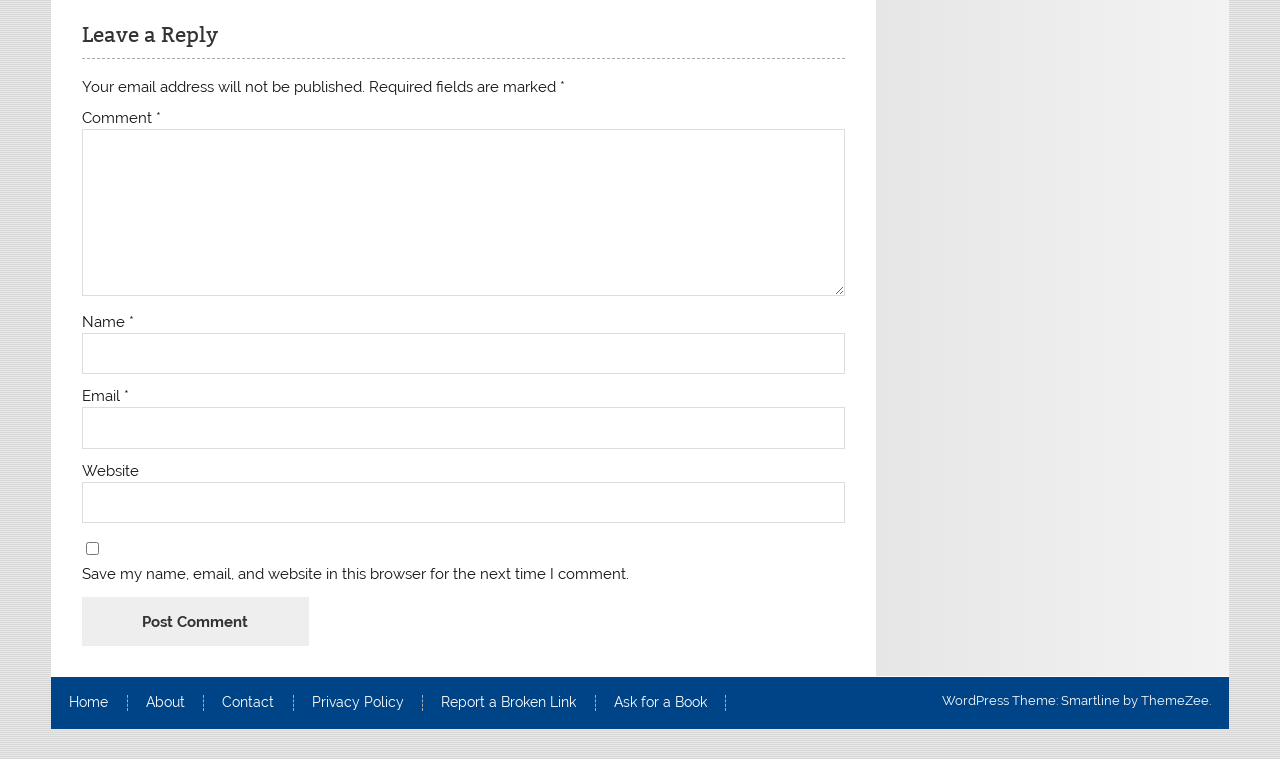Find and specify the bounding box coordinates that correspond to the clickable region for the instruction: "Leave a comment".

[0.064, 0.17, 0.66, 0.39]